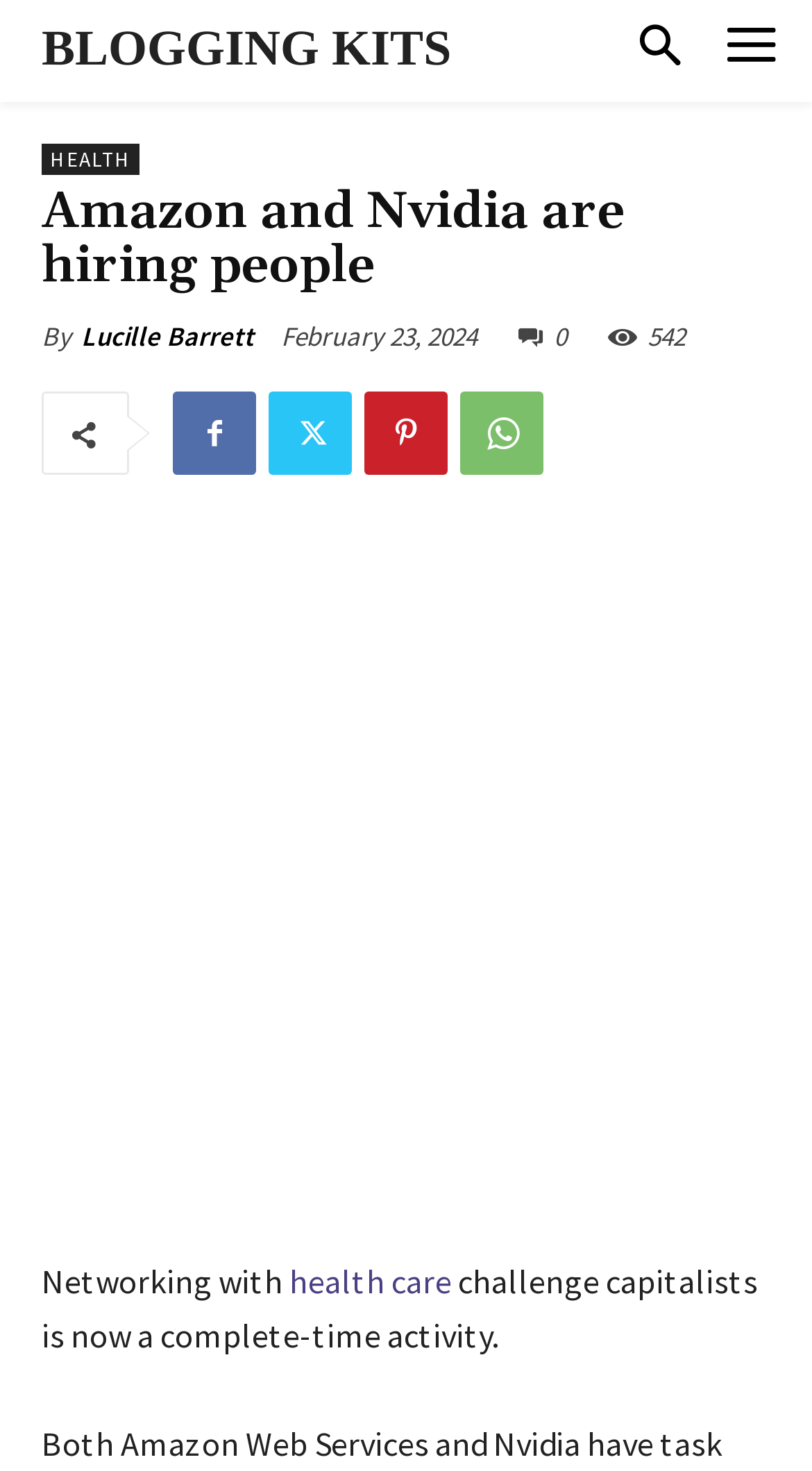Locate the bounding box coordinates of the region to be clicked to comply with the following instruction: "Click on BLOGGING KITS". The coordinates must be four float numbers between 0 and 1, in the form [left, top, right, bottom].

[0.051, 0.0, 0.556, 0.068]